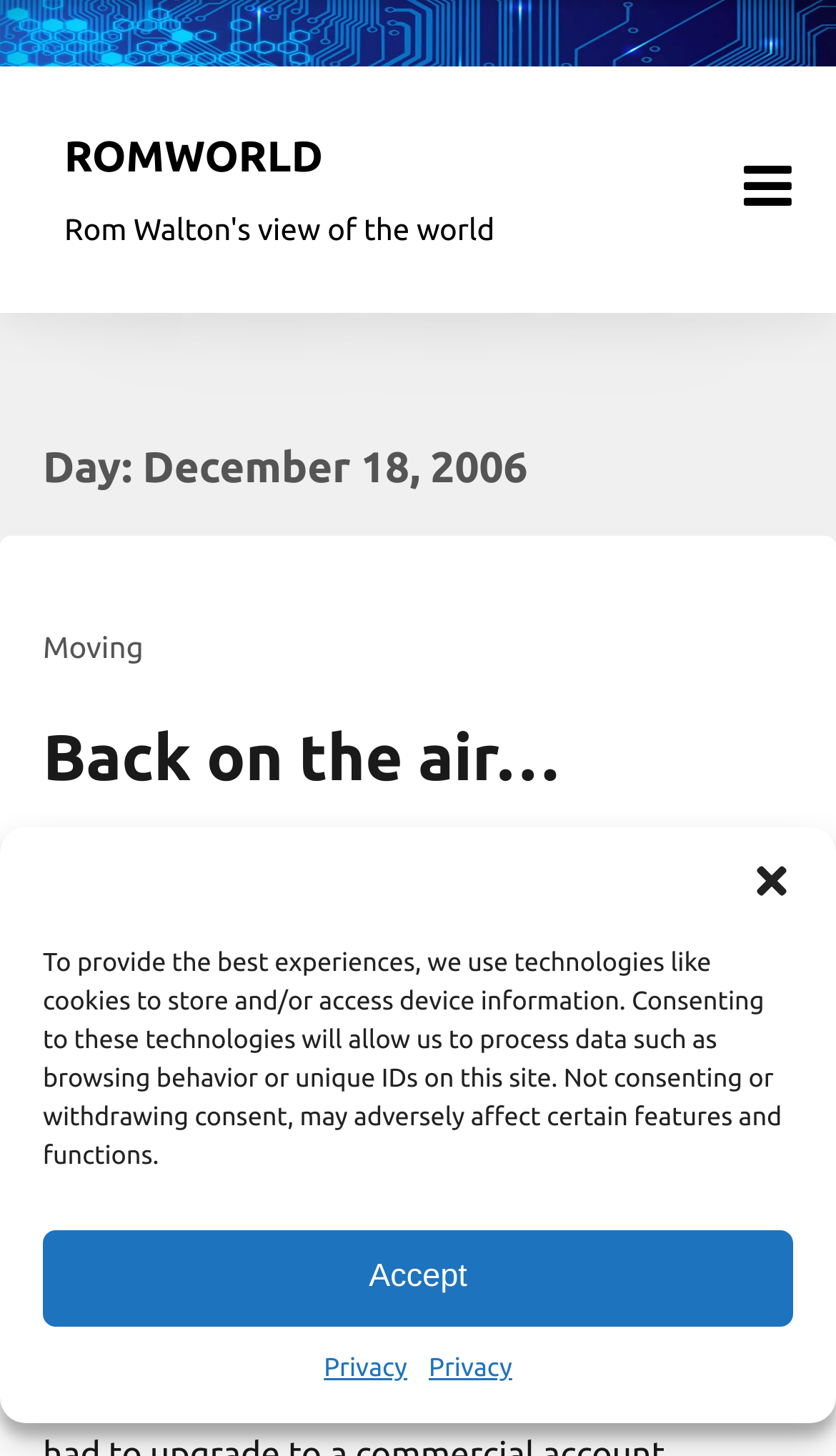Determine the bounding box coordinates for the UI element described. Format the coordinates as (top-left x, top-left y, bottom-right x, bottom-right y) and ensure all values are between 0 and 1. Element description: Moving

[0.051, 0.432, 0.172, 0.456]